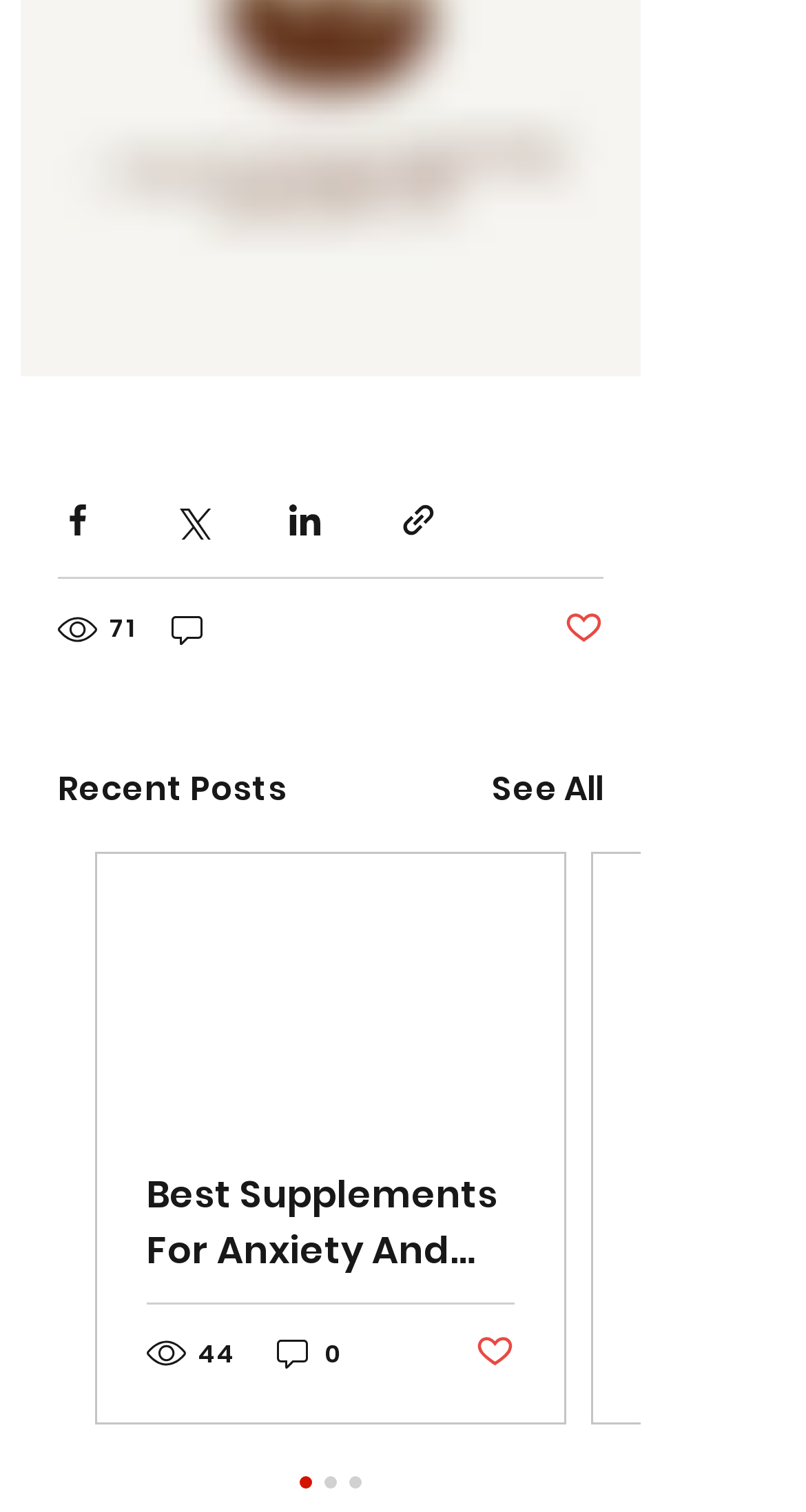Determine the bounding box coordinates of the region to click in order to accomplish the following instruction: "Share via link". Provide the coordinates as four float numbers between 0 and 1, specifically [left, top, right, bottom].

[0.495, 0.33, 0.544, 0.356]